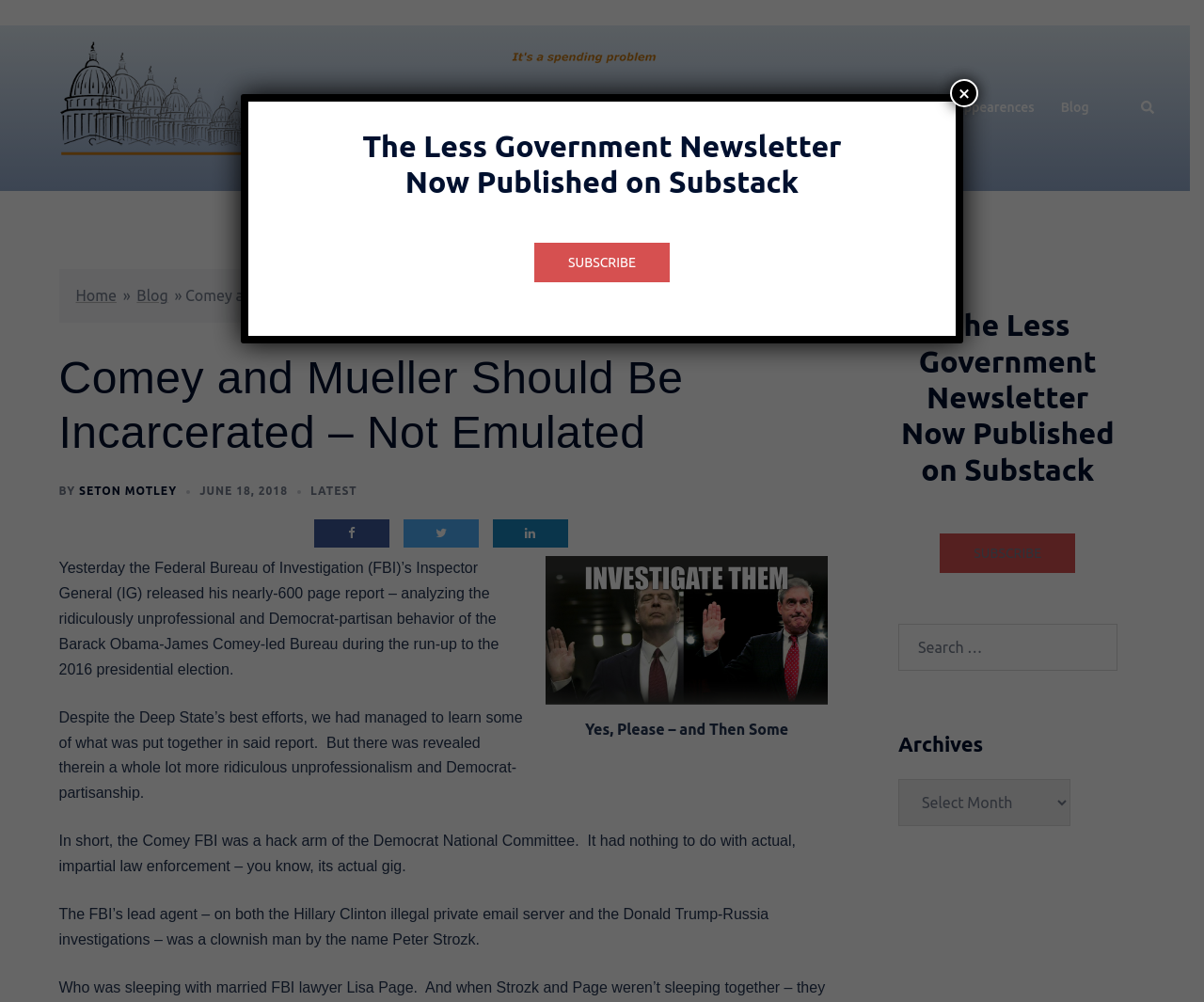Provide the bounding box coordinates for the UI element that is described by this text: "June 18, 2018". The coordinates should be in the form of four float numbers between 0 and 1: [left, top, right, bottom].

[0.166, 0.484, 0.239, 0.496]